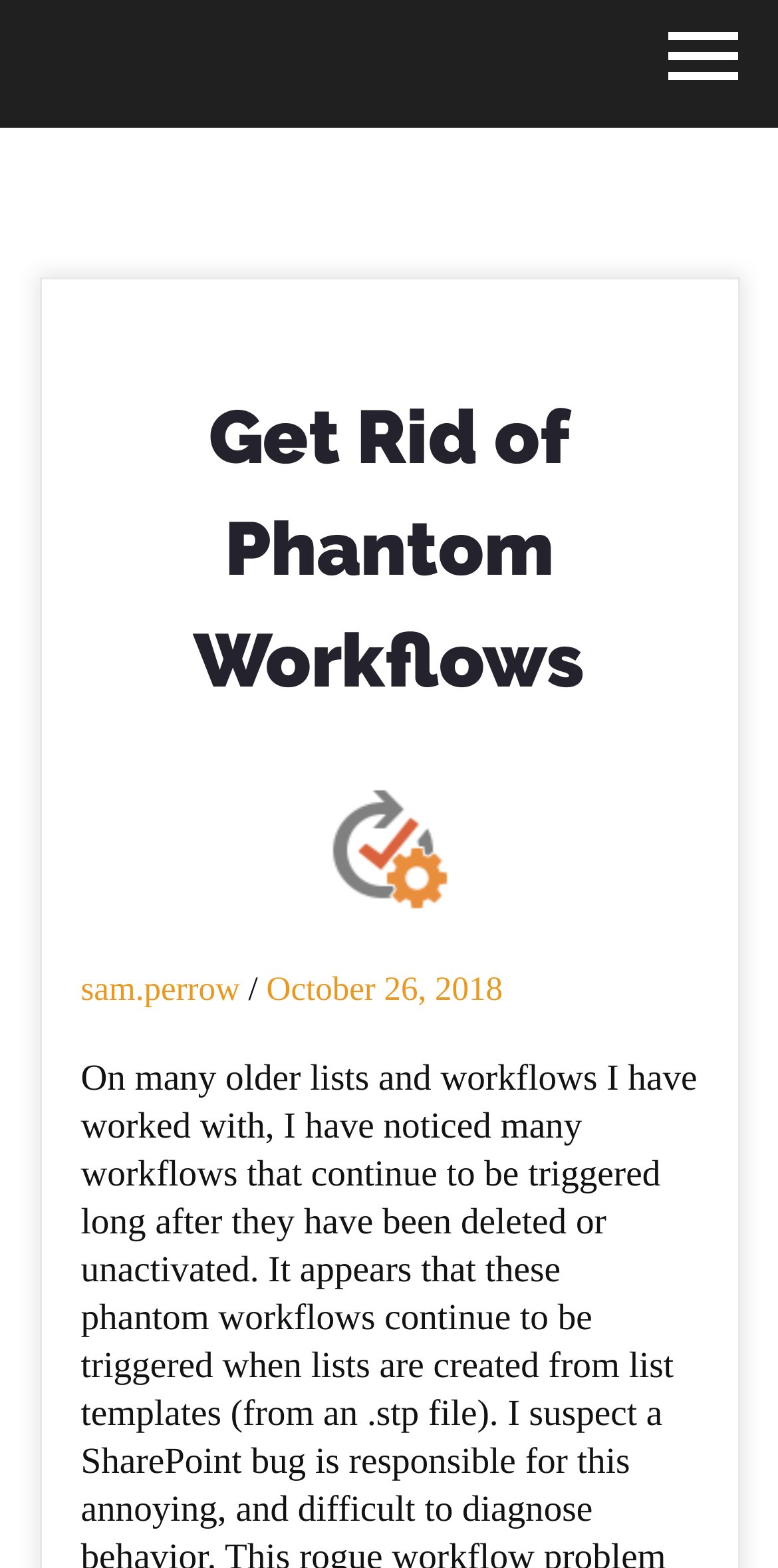Identify the bounding box for the described UI element: "October 26, 2018July 2, 2022".

[0.342, 0.619, 0.646, 0.643]